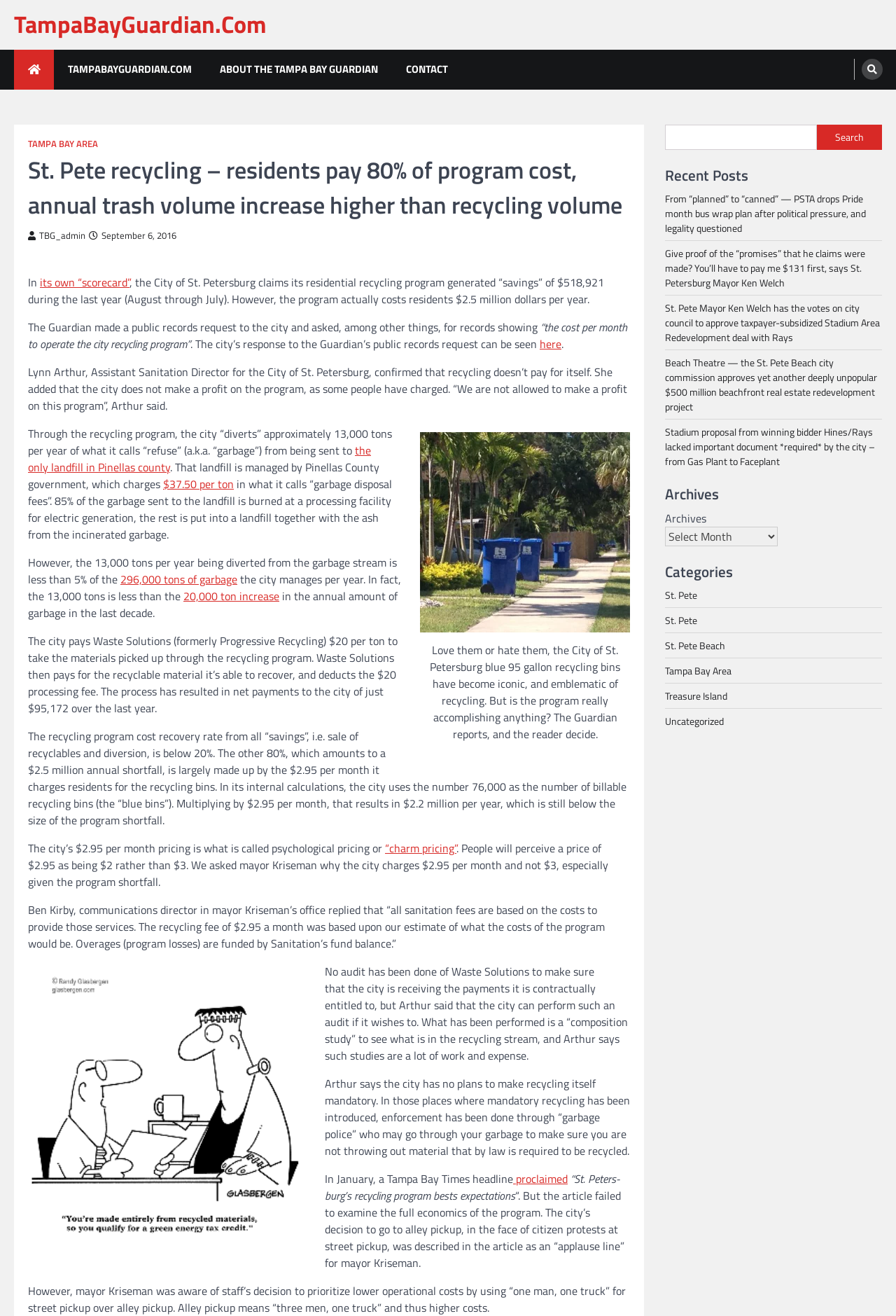Please identify the coordinates of the bounding box for the clickable region that will accomplish this instruction: "Search for something".

[0.742, 0.094, 0.912, 0.114]